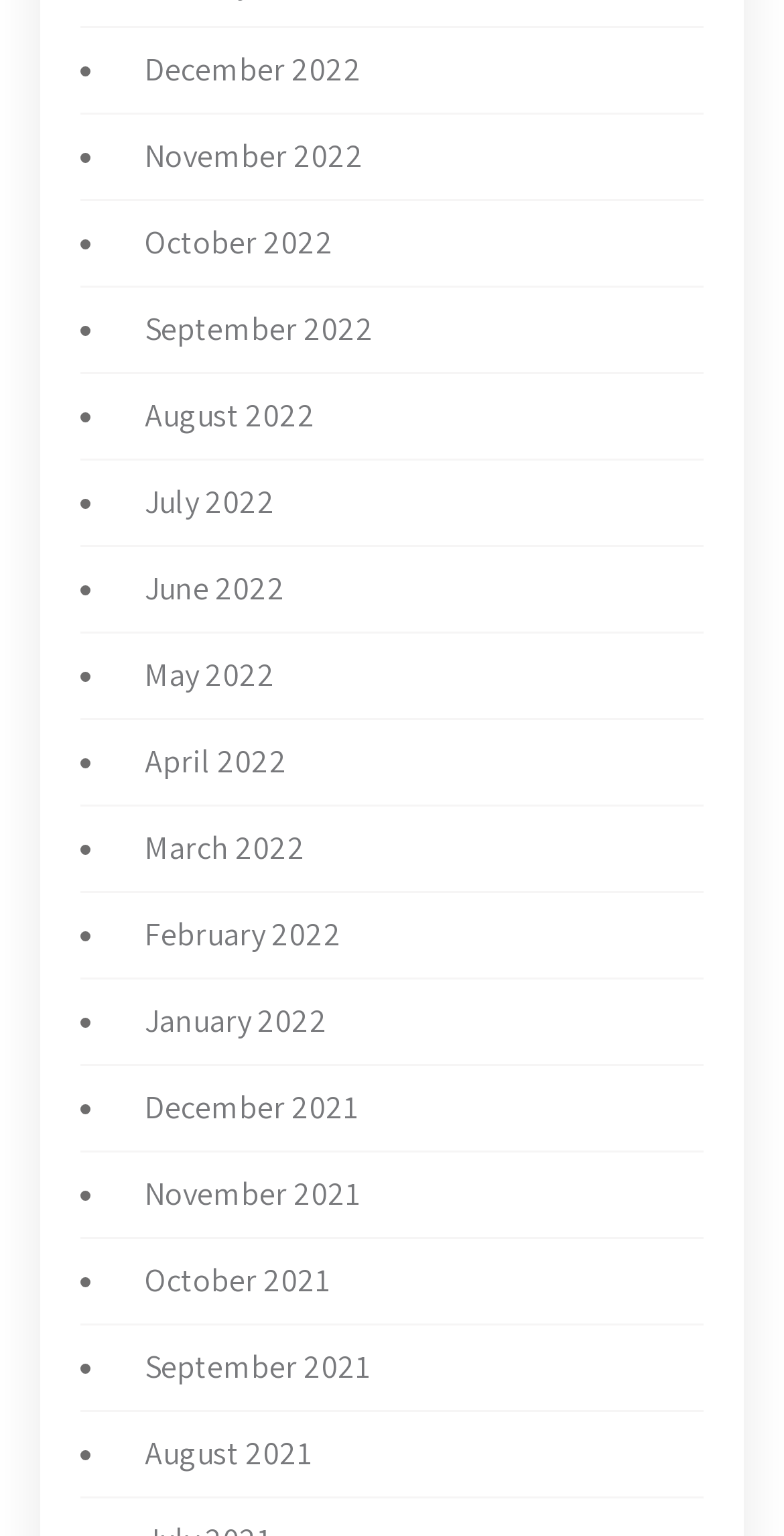Please locate the clickable area by providing the bounding box coordinates to follow this instruction: "View October 2022".

[0.159, 0.144, 0.426, 0.171]